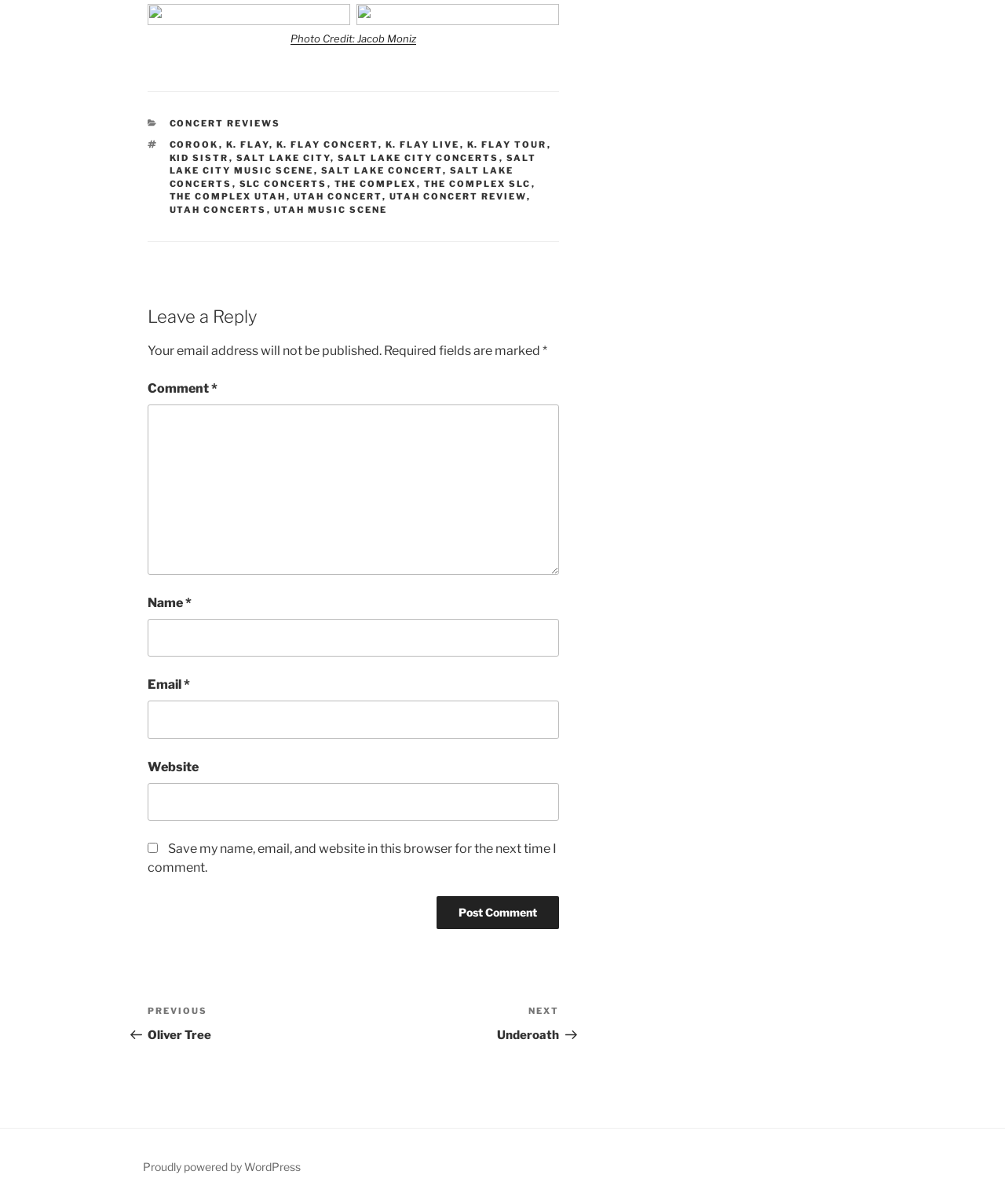What is the navigation option above the footer section?
Please provide a detailed answer to the question.

Above the footer section, I found a navigation option labeled 'Posts', which has links to 'Previous Post Oliver Tree' and 'Next Post Underoath'. This suggests that the navigation option is for browsing through different posts.